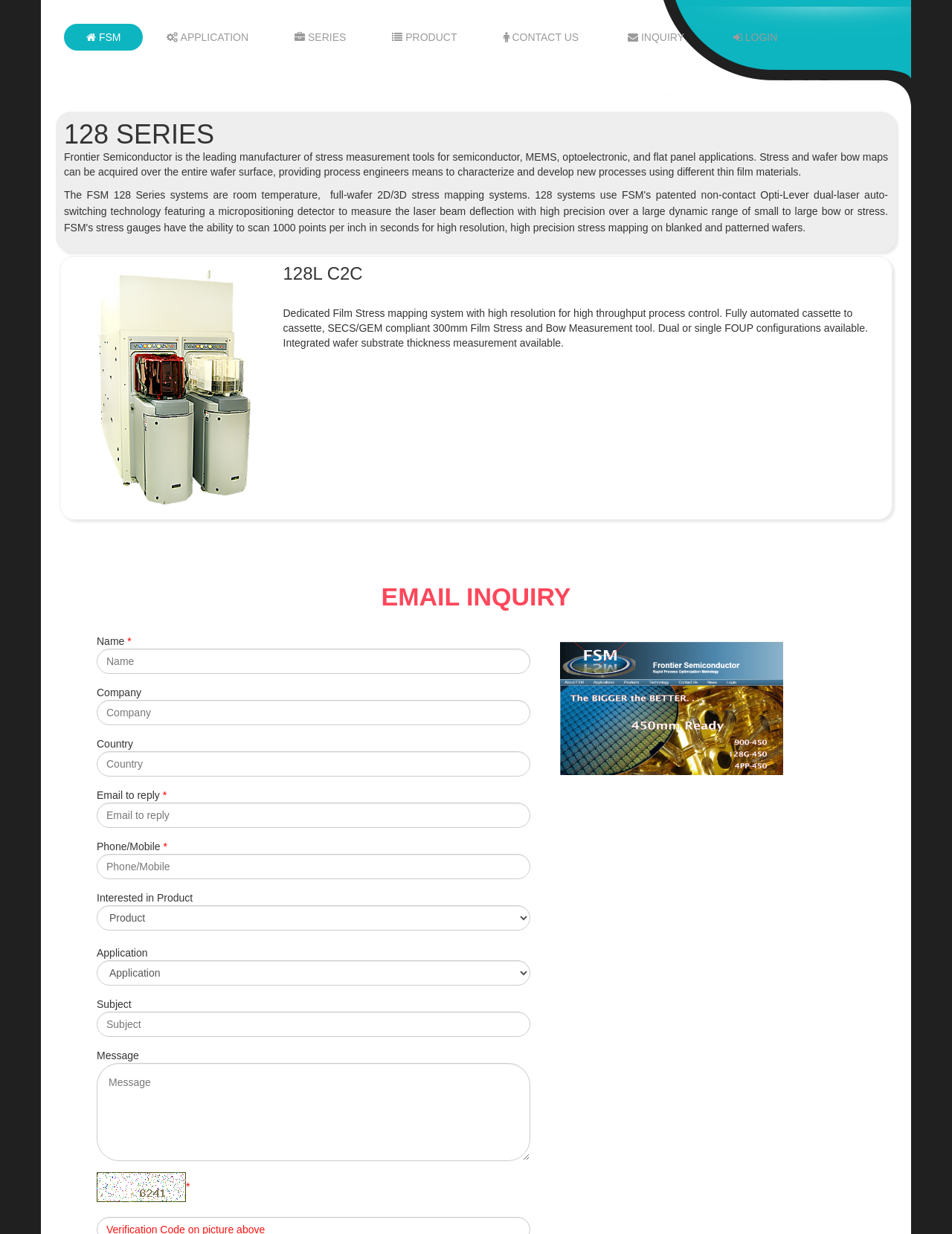Provide the bounding box coordinates of the section that needs to be clicked to accomplish the following instruction: "Click on the LOGIN link."

[0.747, 0.019, 0.84, 0.041]